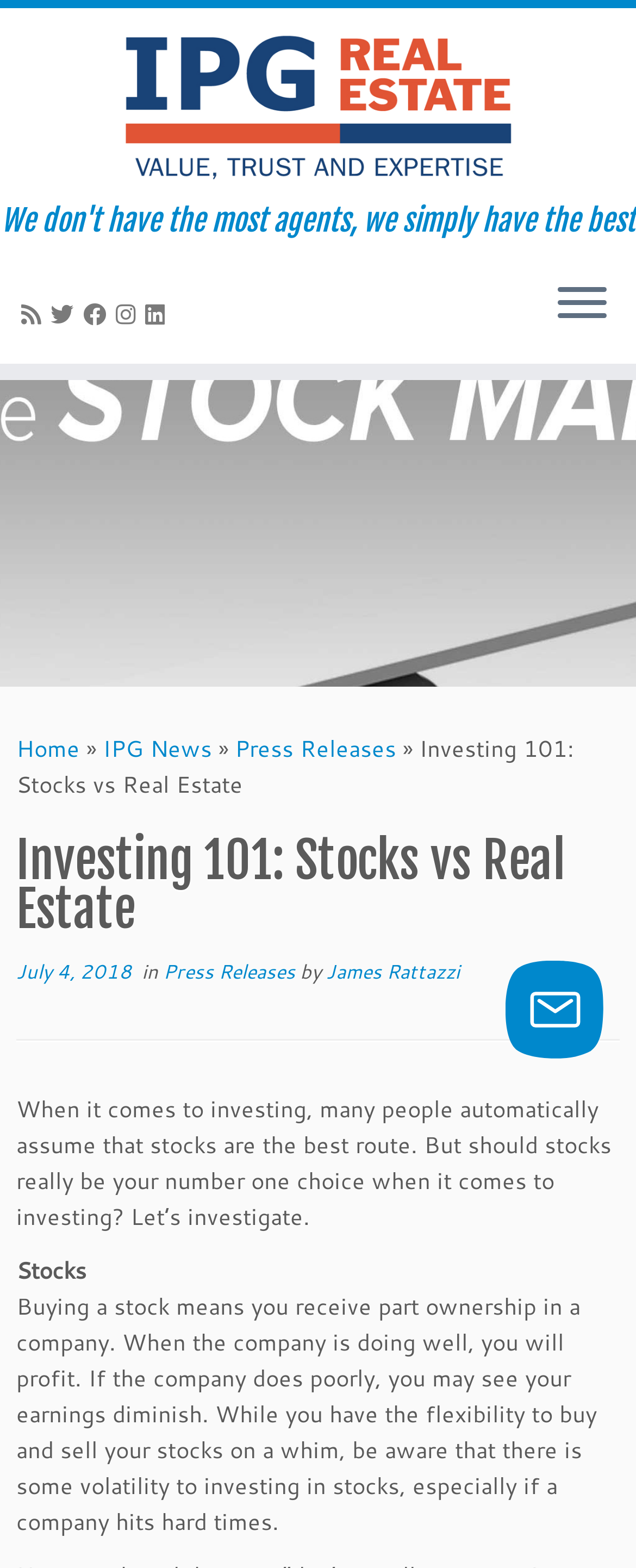How many social media platforms can you follow the author on?
Respond to the question with a well-detailed and thorough answer.

The author can be followed on Twitter, Facebook, Instagram, LinkedIn, and RSS feed, as indicated by the links on the top-right corner of the webpage.